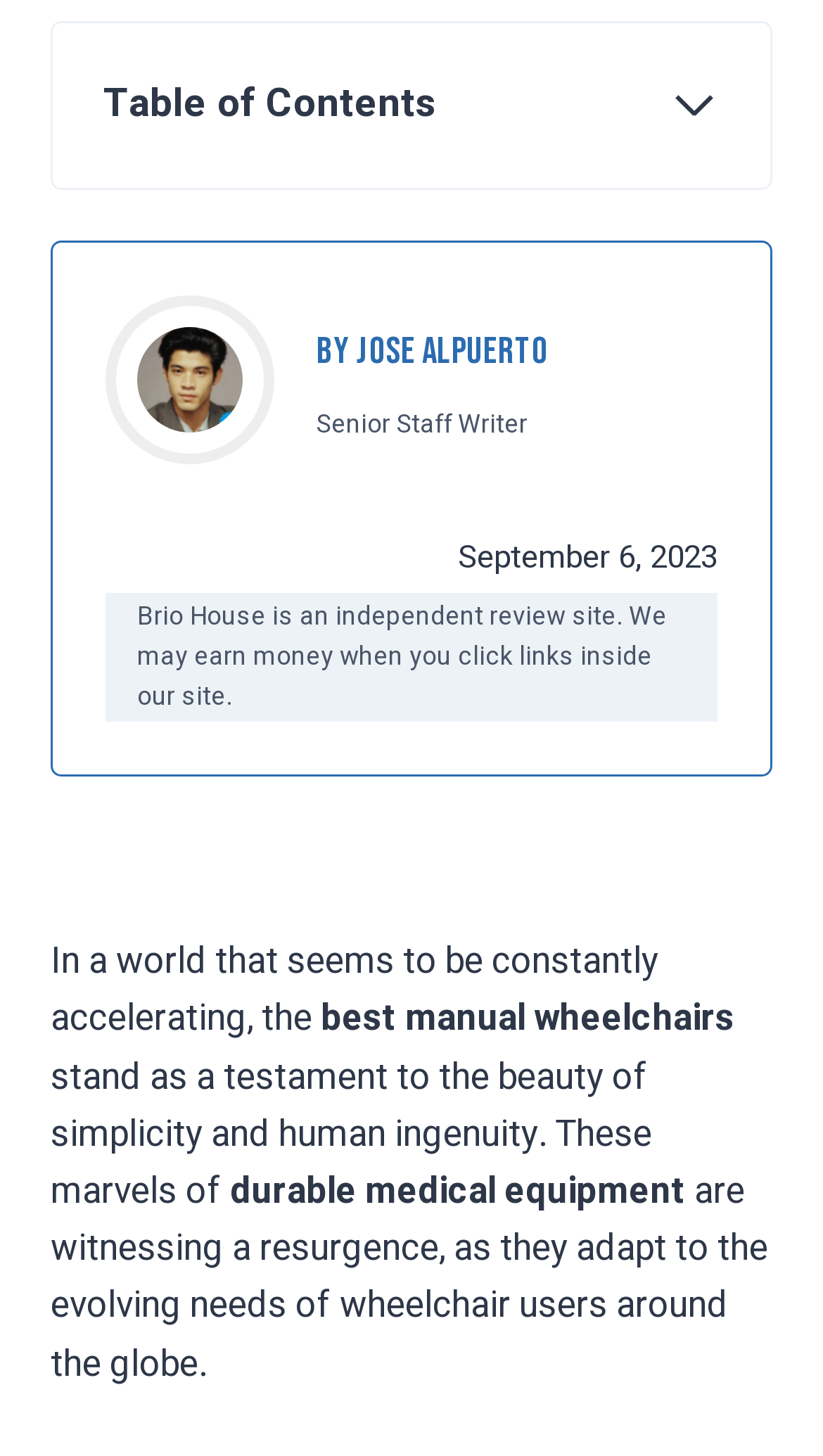Using floating point numbers between 0 and 1, provide the bounding box coordinates in the format (top-left x, top-left y, bottom-right x, bottom-right y). Locate the UI element described here: Lightweight Wheelchairs

[0.203, 0.234, 0.613, 0.266]